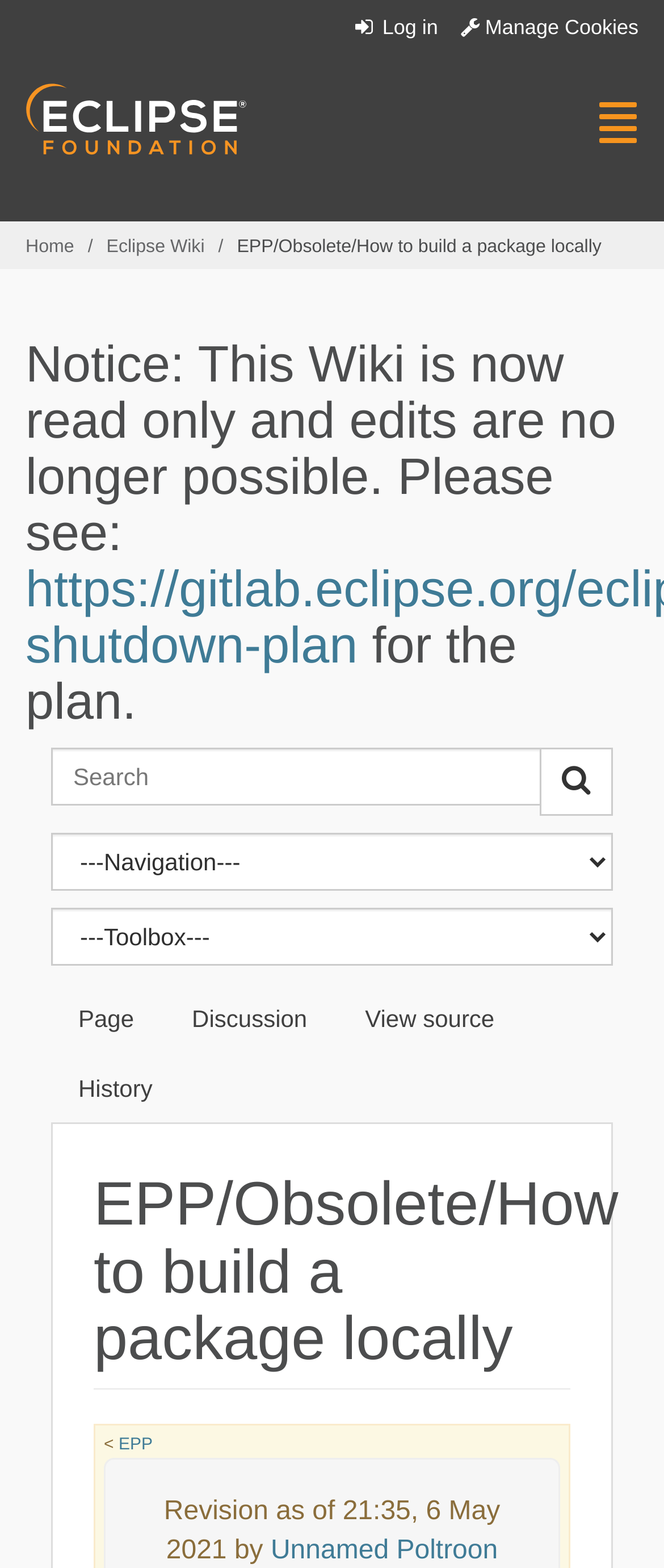What is the purpose of the button with the '' icon?
Based on the content of the image, thoroughly explain and answer the question.

The button with the '' icon has a description 'Log in', which implies that its purpose is to allow users to log in to the website.